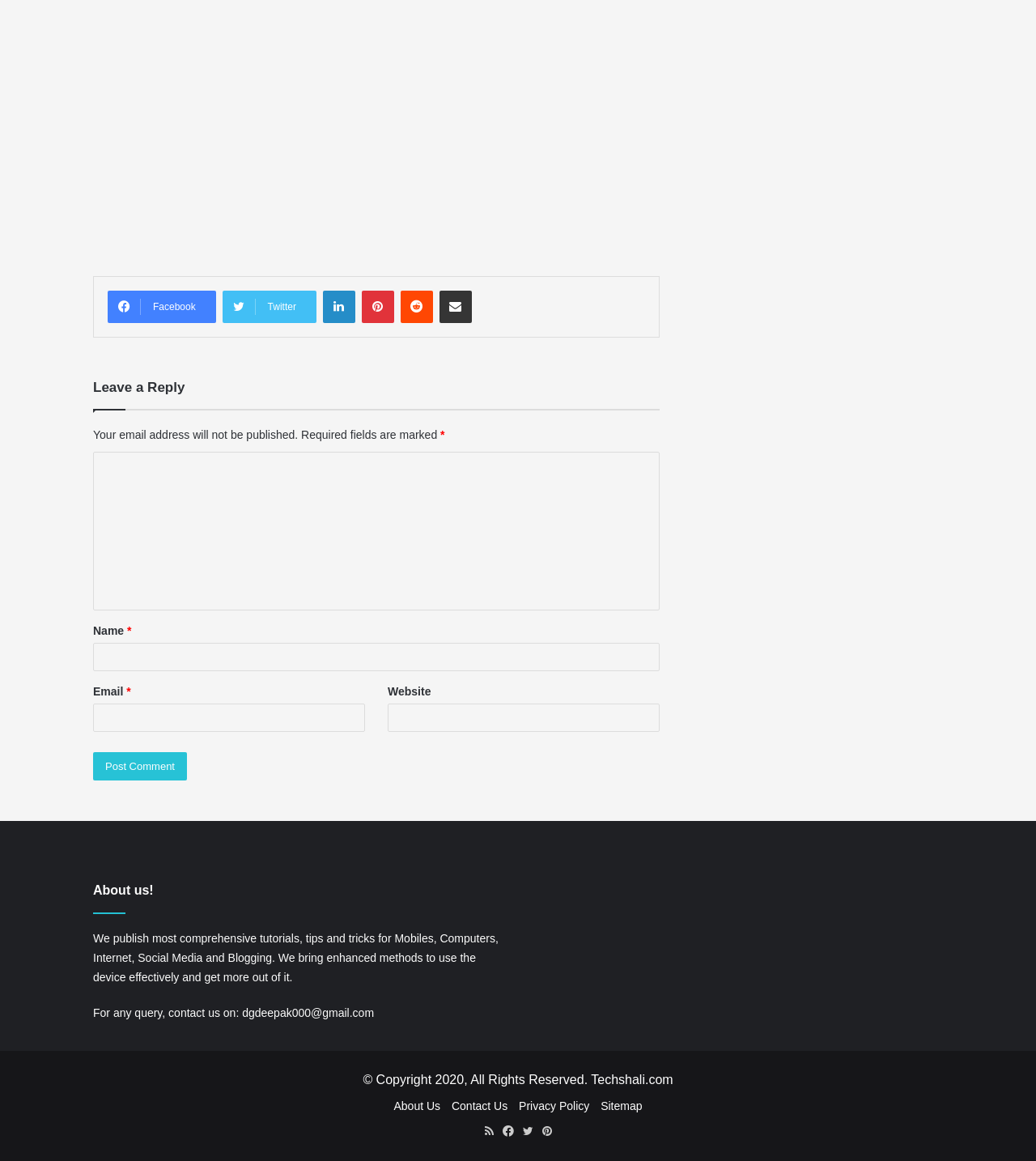Please identify the bounding box coordinates of the region to click in order to complete the given instruction: "Enter your email". The coordinates should be four float numbers between 0 and 1, i.e., [left, top, right, bottom].

[0.09, 0.606, 0.352, 0.631]